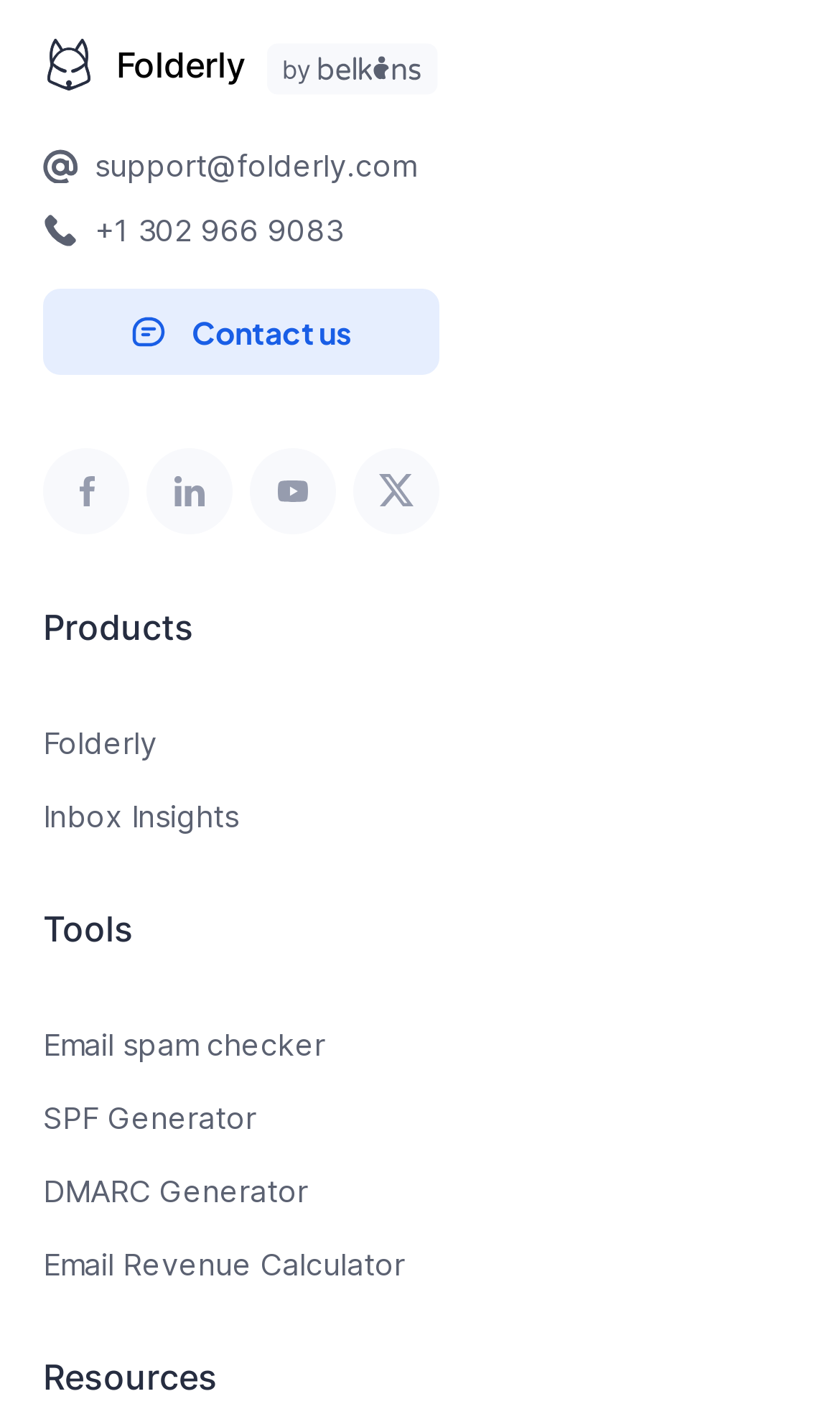What is the company name?
Look at the screenshot and provide an in-depth answer.

The company name can be found in the top-left corner of the webpage, where it is written as 'Folderly Belkins.io' with an image of a logo beside it.